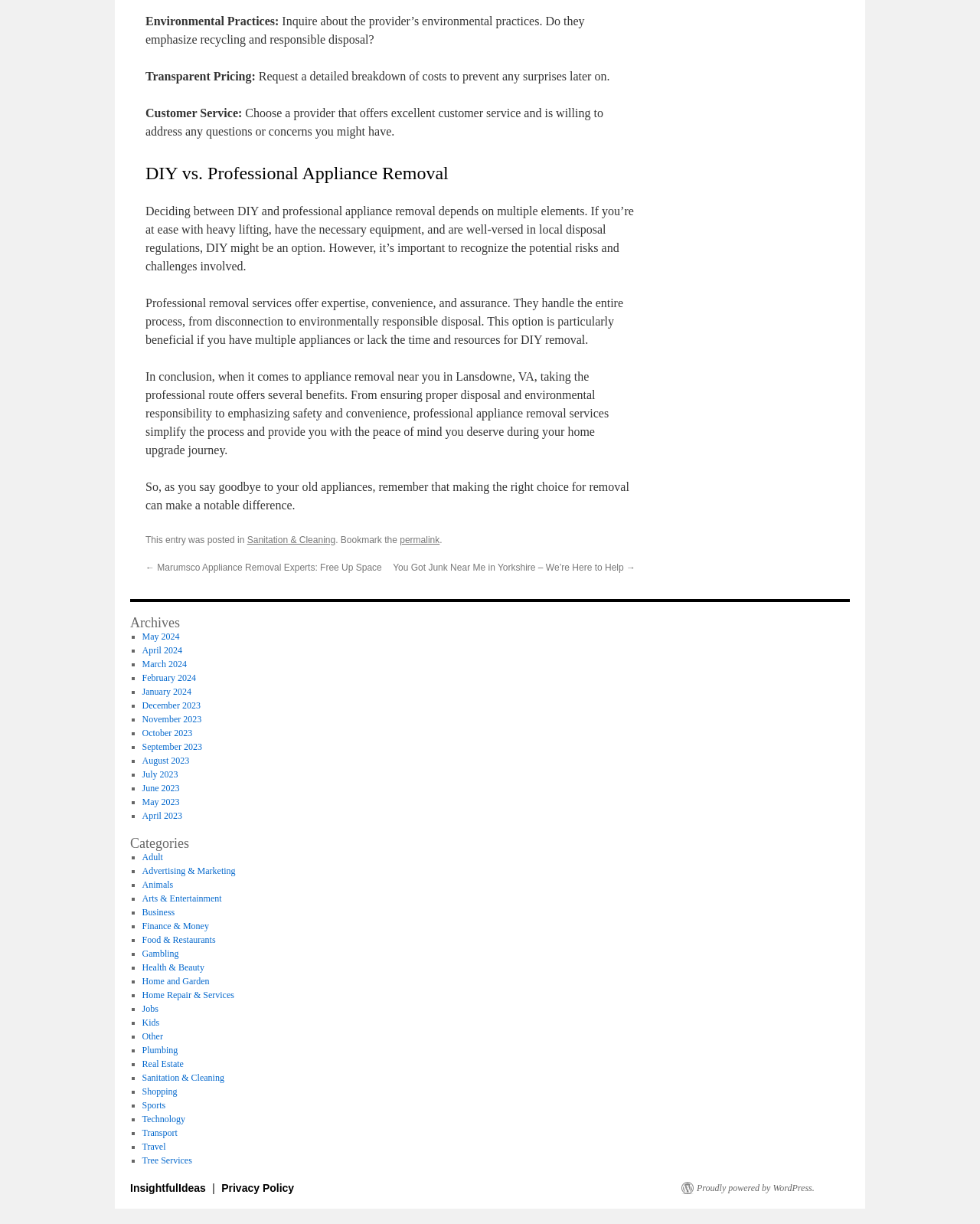Kindly determine the bounding box coordinates for the clickable area to achieve the given instruction: "Click on 'permalink'".

[0.408, 0.437, 0.449, 0.446]